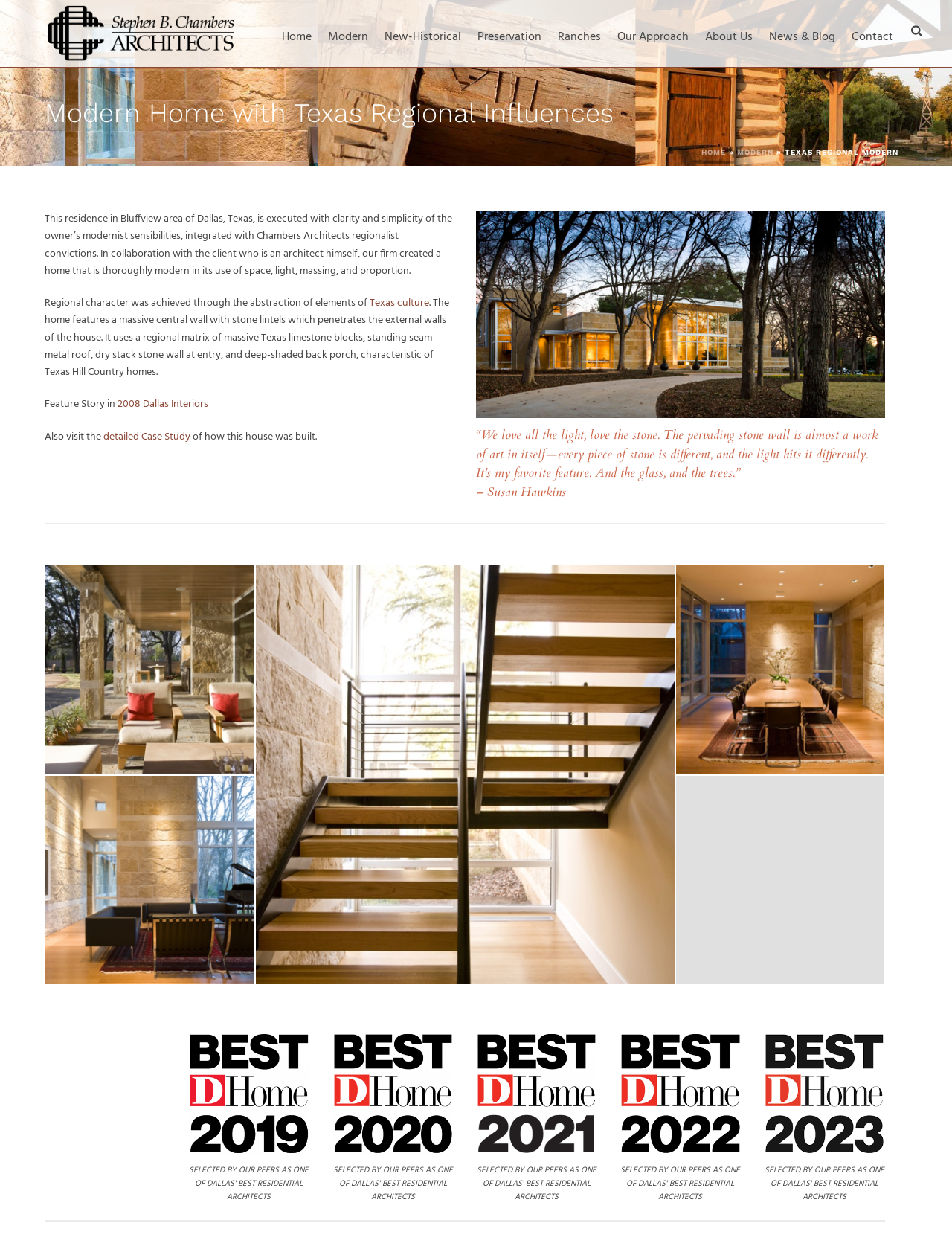Find the bounding box coordinates of the clickable area that will achieve the following instruction: "View the 'Modern Outdoor Living Area' image".

[0.138, 0.52, 0.176, 0.548]